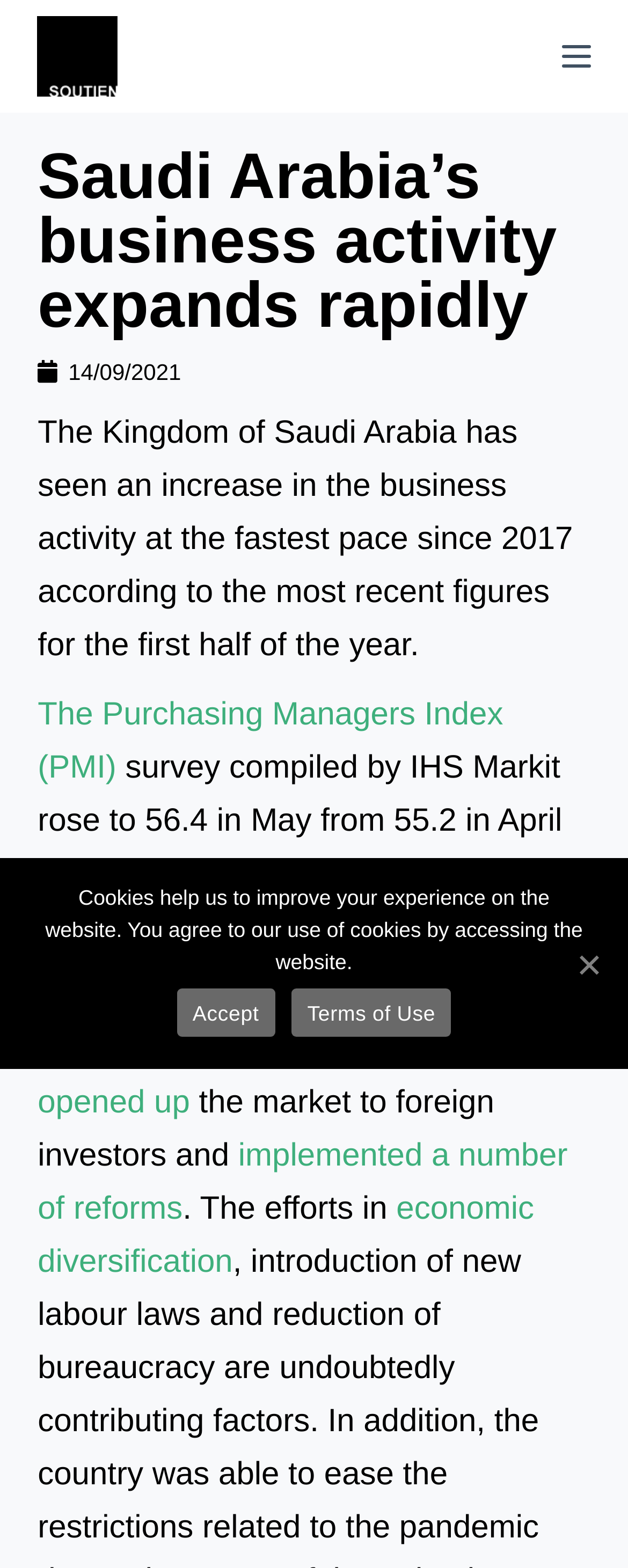Locate the bounding box coordinates of the UI element described by: "implemented a number of reforms". The bounding box coordinates should consist of four float numbers between 0 and 1, i.e., [left, top, right, bottom].

[0.06, 0.726, 0.904, 0.782]